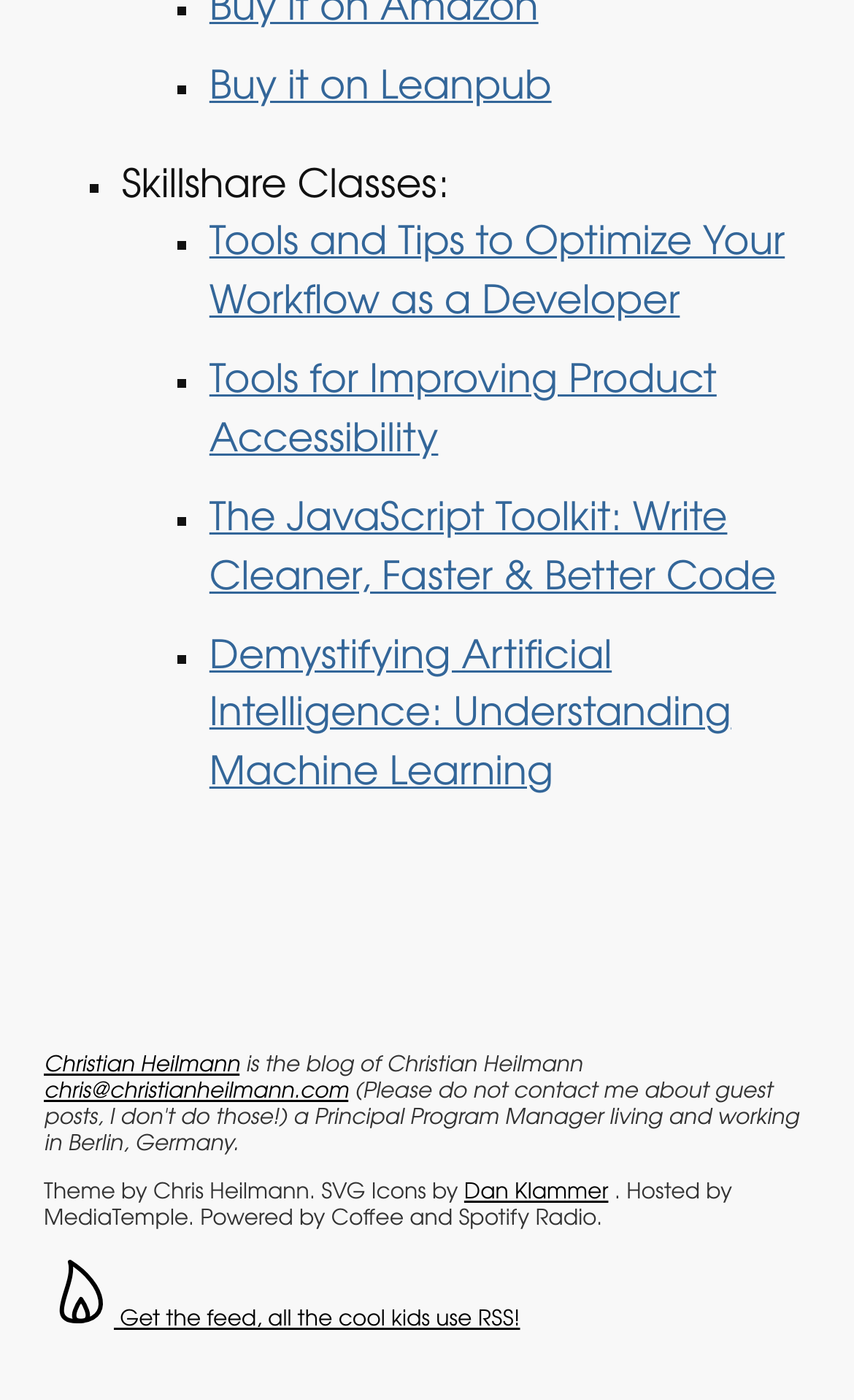Please specify the bounding box coordinates of the clickable region necessary for completing the following instruction: "Buy it on Leanpub". The coordinates must consist of four float numbers between 0 and 1, i.e., [left, top, right, bottom].

[0.245, 0.05, 0.646, 0.078]